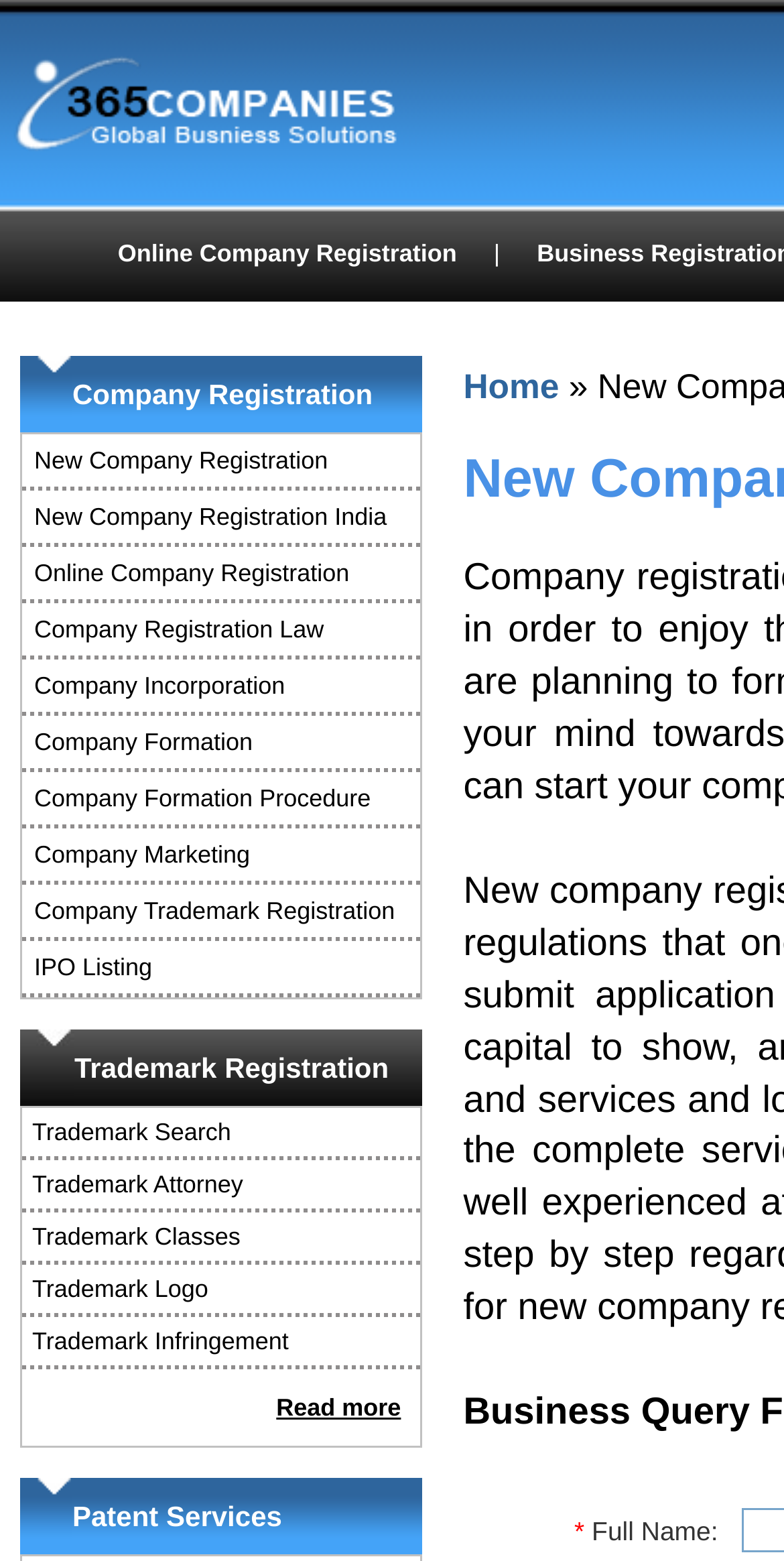Determine the bounding box coordinates of the clickable element necessary to fulfill the instruction: "Click on Trademark Registration". Provide the coordinates as four float numbers within the 0 to 1 range, i.e., [left, top, right, bottom].

[0.095, 0.674, 0.496, 0.694]